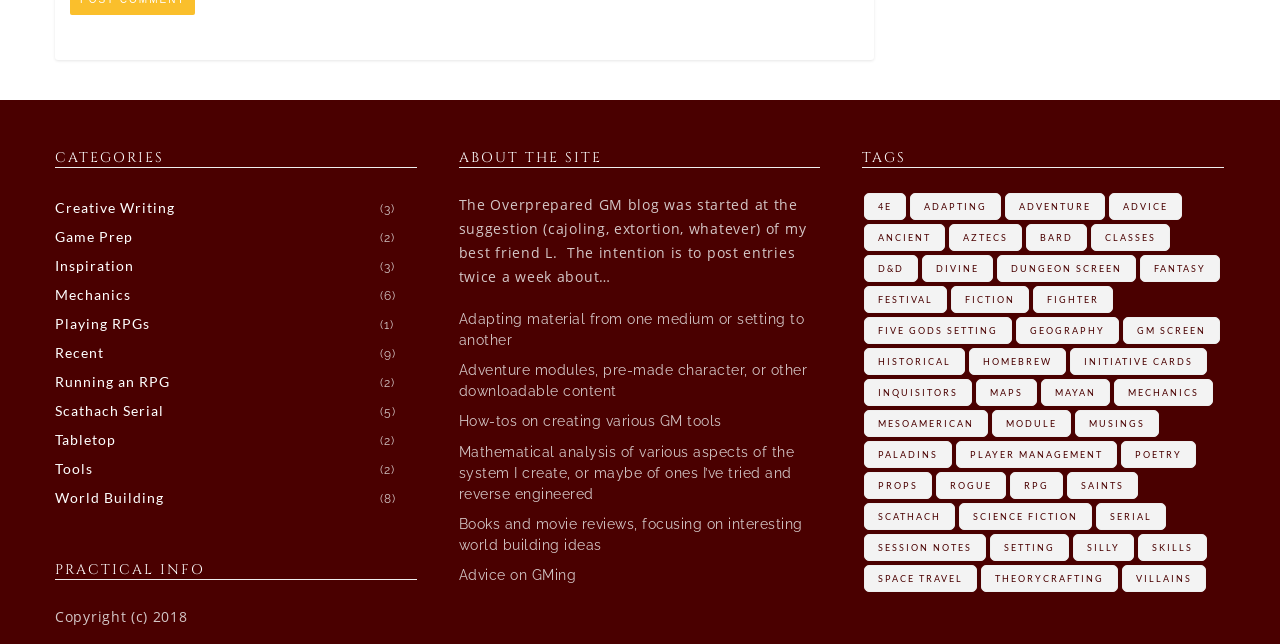How many items are tagged with 'Homebrew'?
Based on the content of the image, thoroughly explain and answer the question.

I found the answer by looking at the 'TAGS' section, where 'Homebrew' is listed with '(5 items)' next to it.